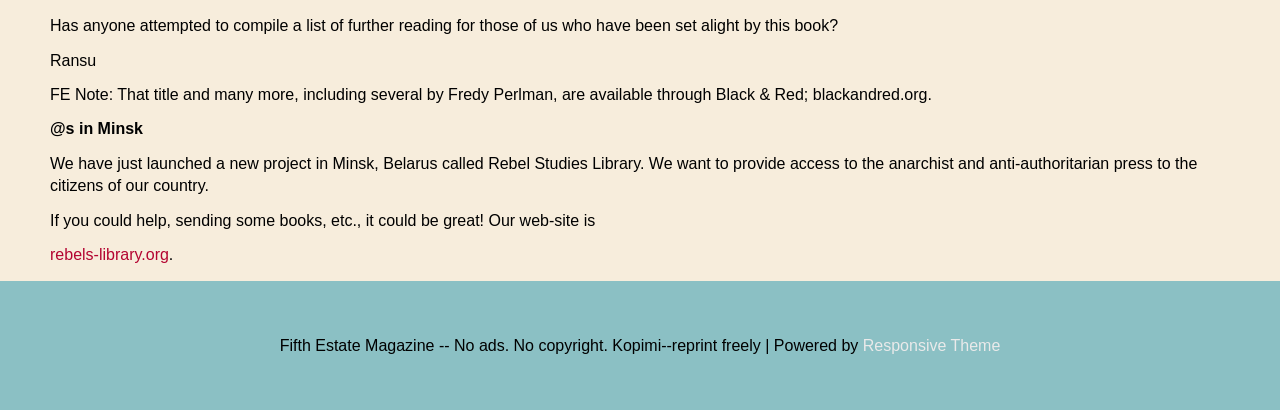Provide your answer to the question using just one word or phrase: What is the URL of the website mentioned in the text?

rebels-library.org